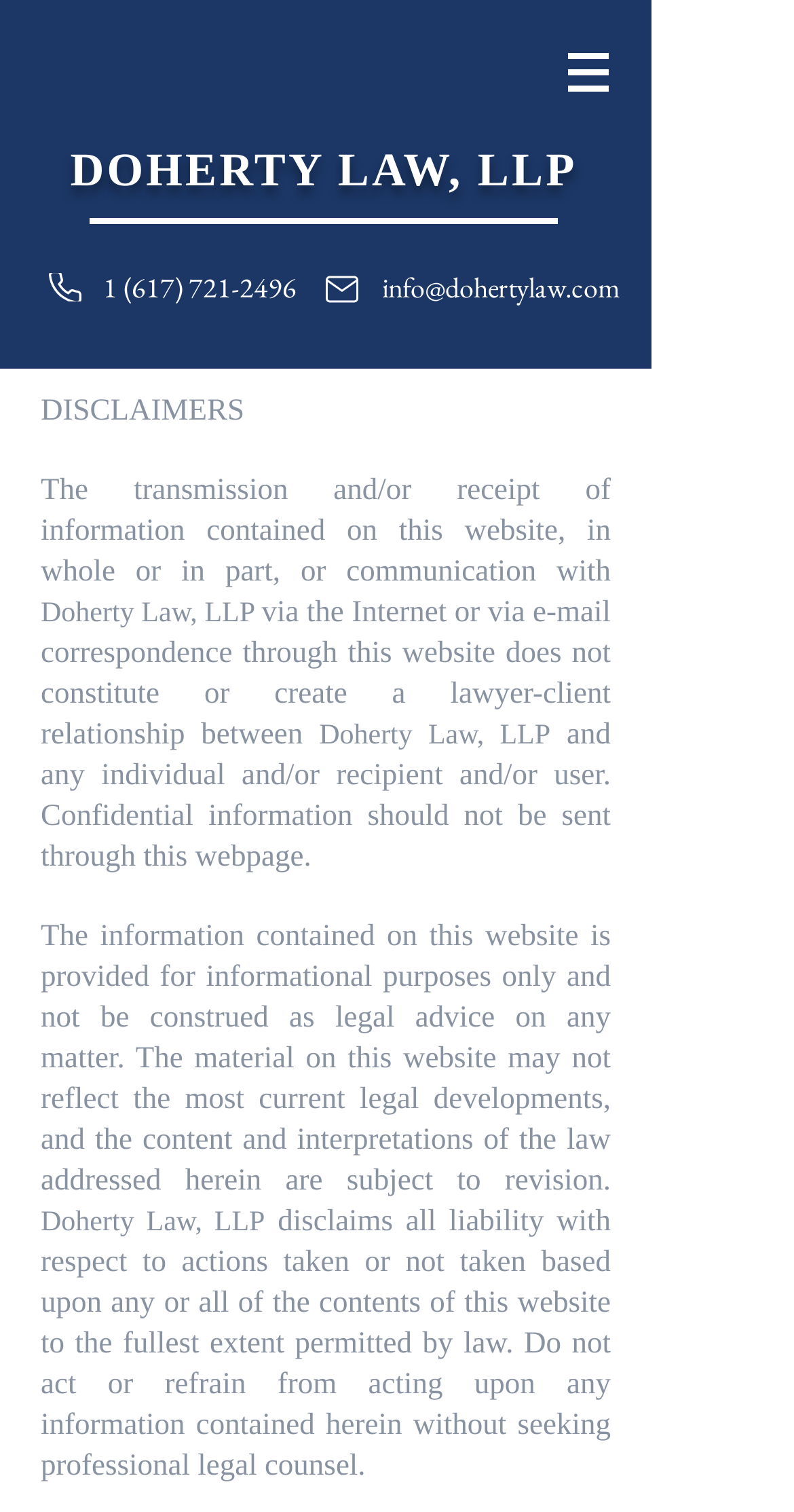What is the name of the law firm?
Offer a detailed and exhaustive answer to the question.

I found the name of the law firm by looking at the heading element on the webpage, which contains the text 'DOHERTY LAW, LLP'. This heading is likely to be the title of the law firm.